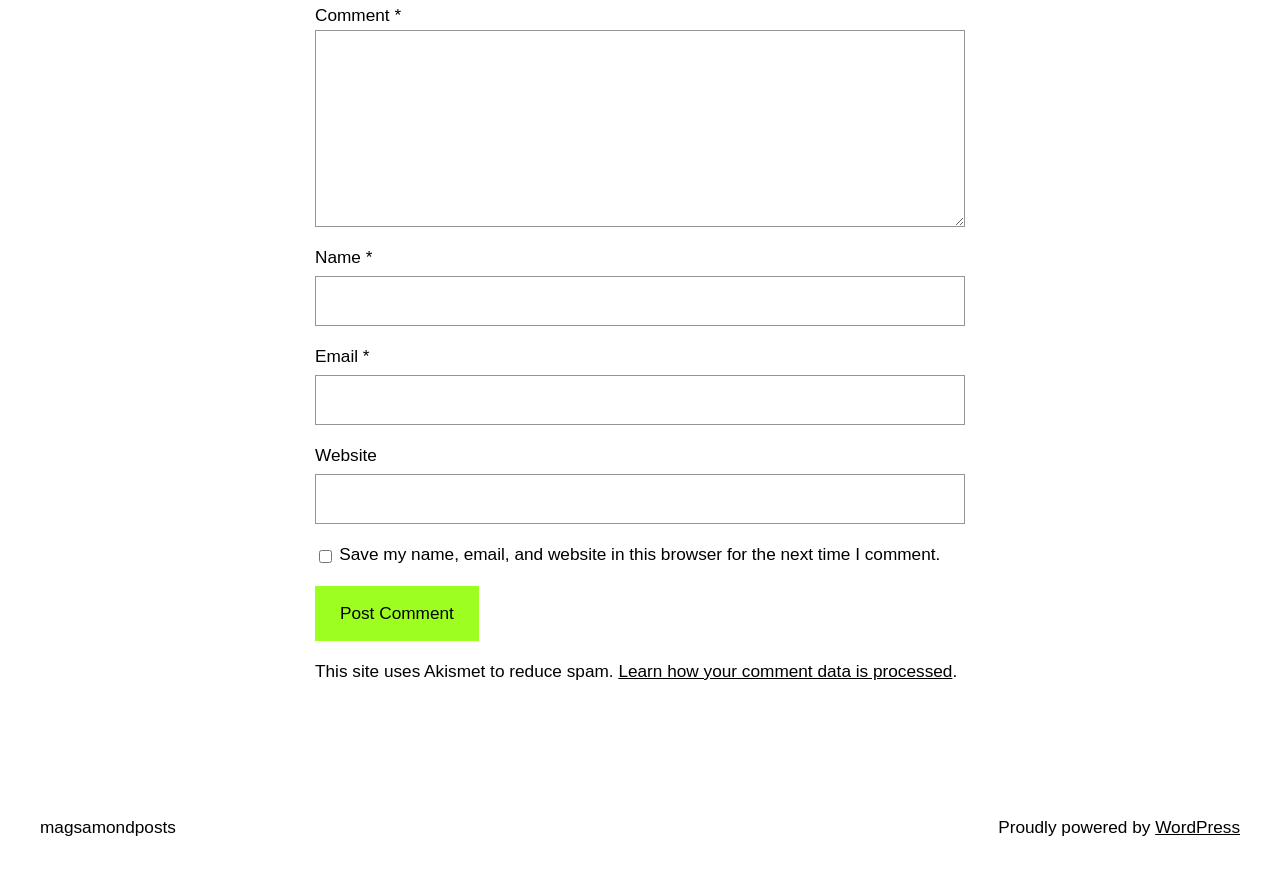Could you specify the bounding box coordinates for the clickable section to complete the following instruction: "Input your email"?

[0.246, 0.424, 0.754, 0.48]